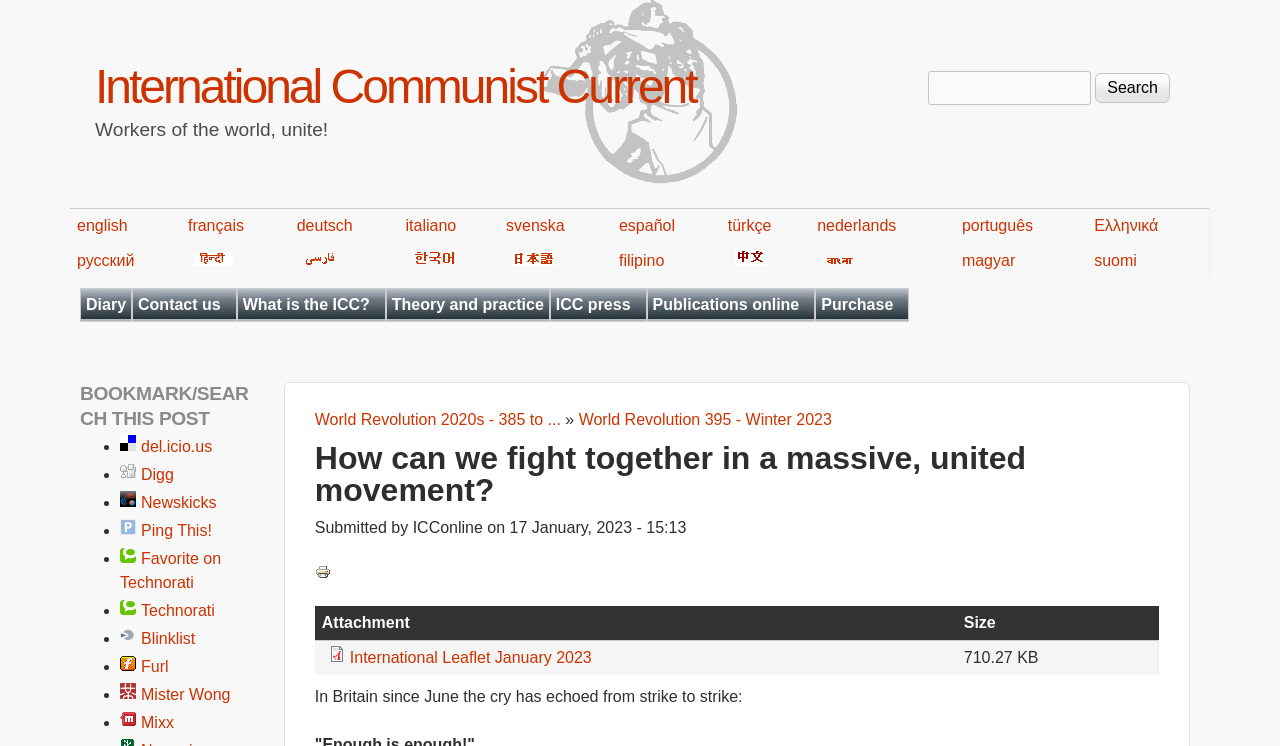What is the name of the organization?
Please craft a detailed and exhaustive response to the question.

The name of the organization can be found in the heading element with the text 'International Communist Current' which is located at the top of the webpage.